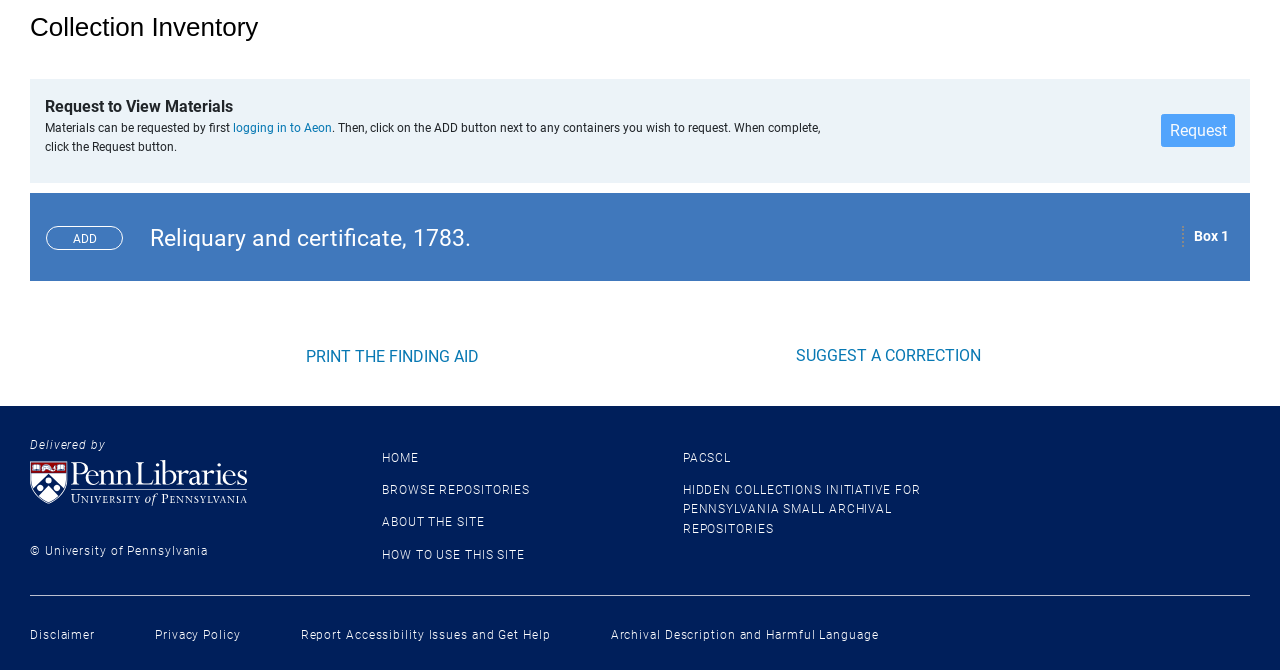What is the purpose of the 'Request' button?
Using the image, elaborate on the answer with as much detail as possible.

The 'Request' button is located below the instructions on how to request materials, and it is likely that clicking this button will submit the request for the selected items.